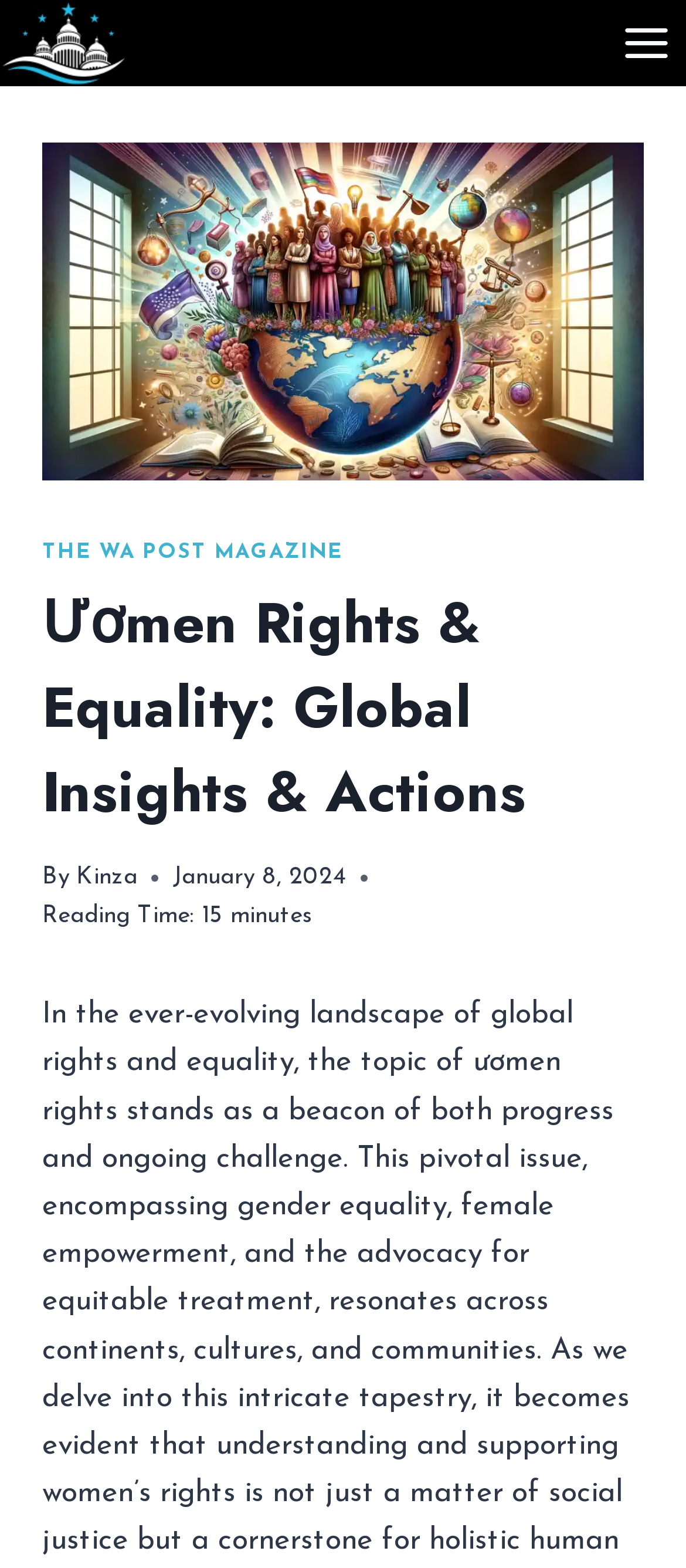Please find and give the text of the main heading on the webpage.

Ươmen Rights & Equality: Global Insights & Actions